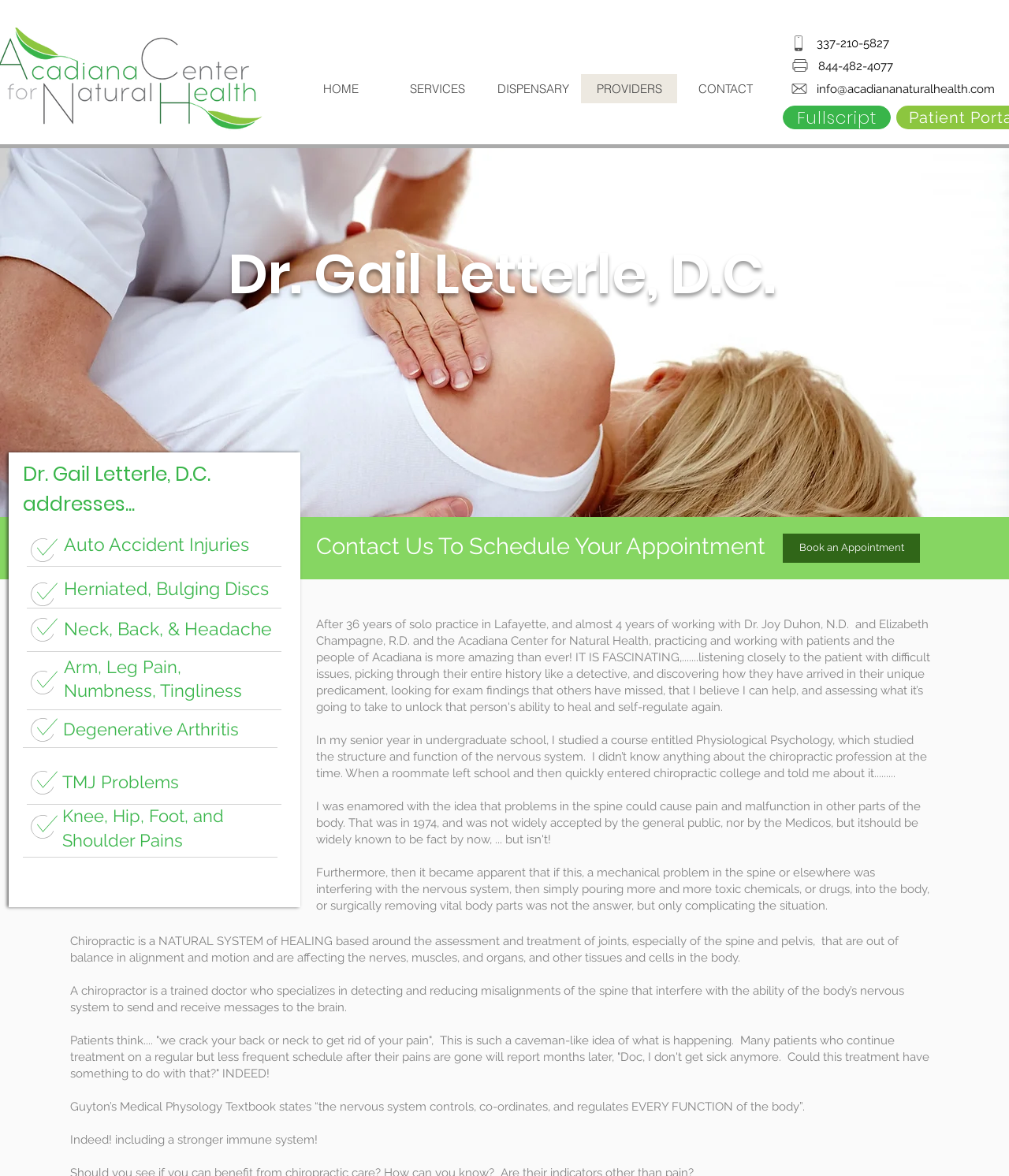Identify the bounding box coordinates of the HTML element based on this description: "PROVIDERS".

[0.576, 0.063, 0.671, 0.088]